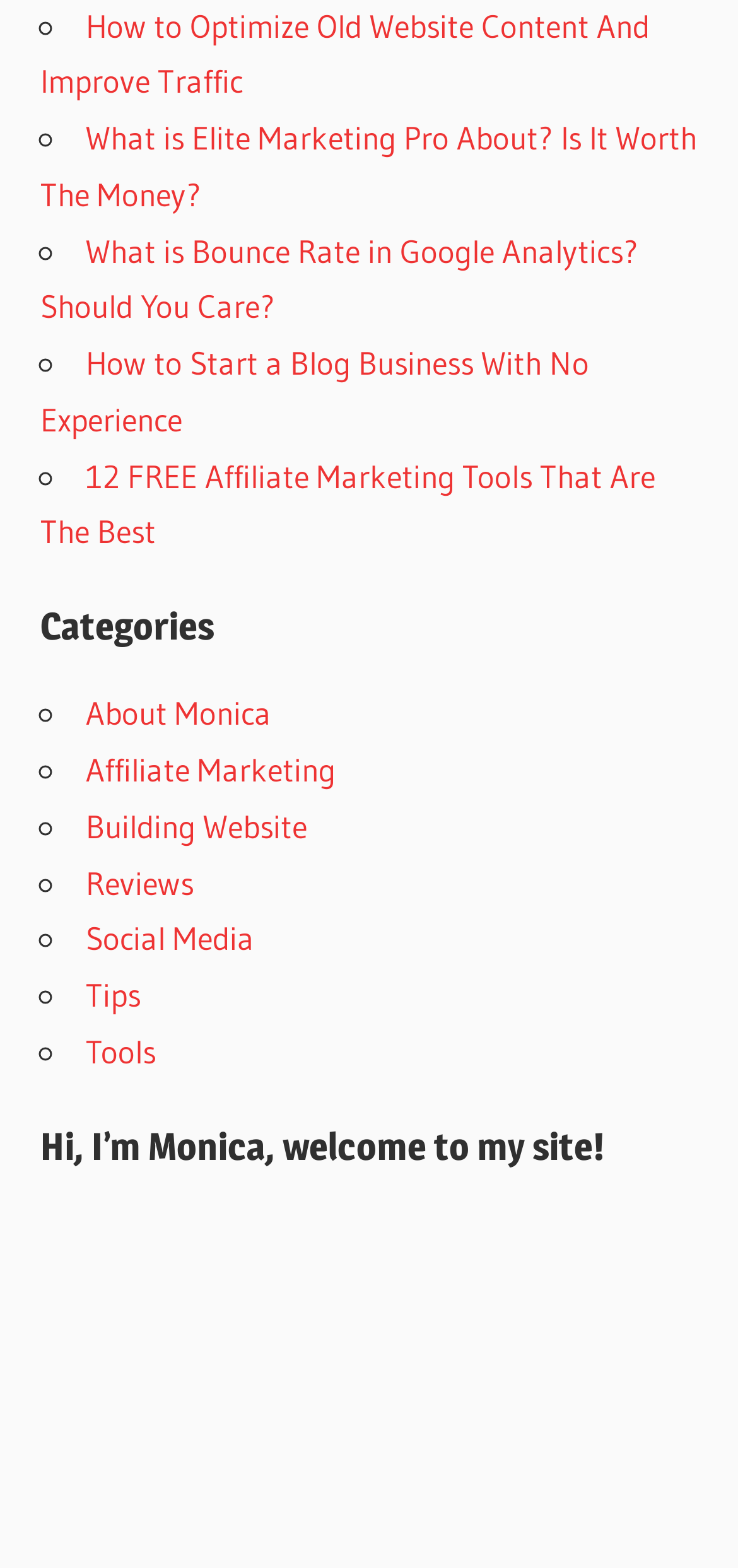Find the bounding box of the web element that fits this description: "Tools".

[0.116, 0.657, 0.211, 0.683]